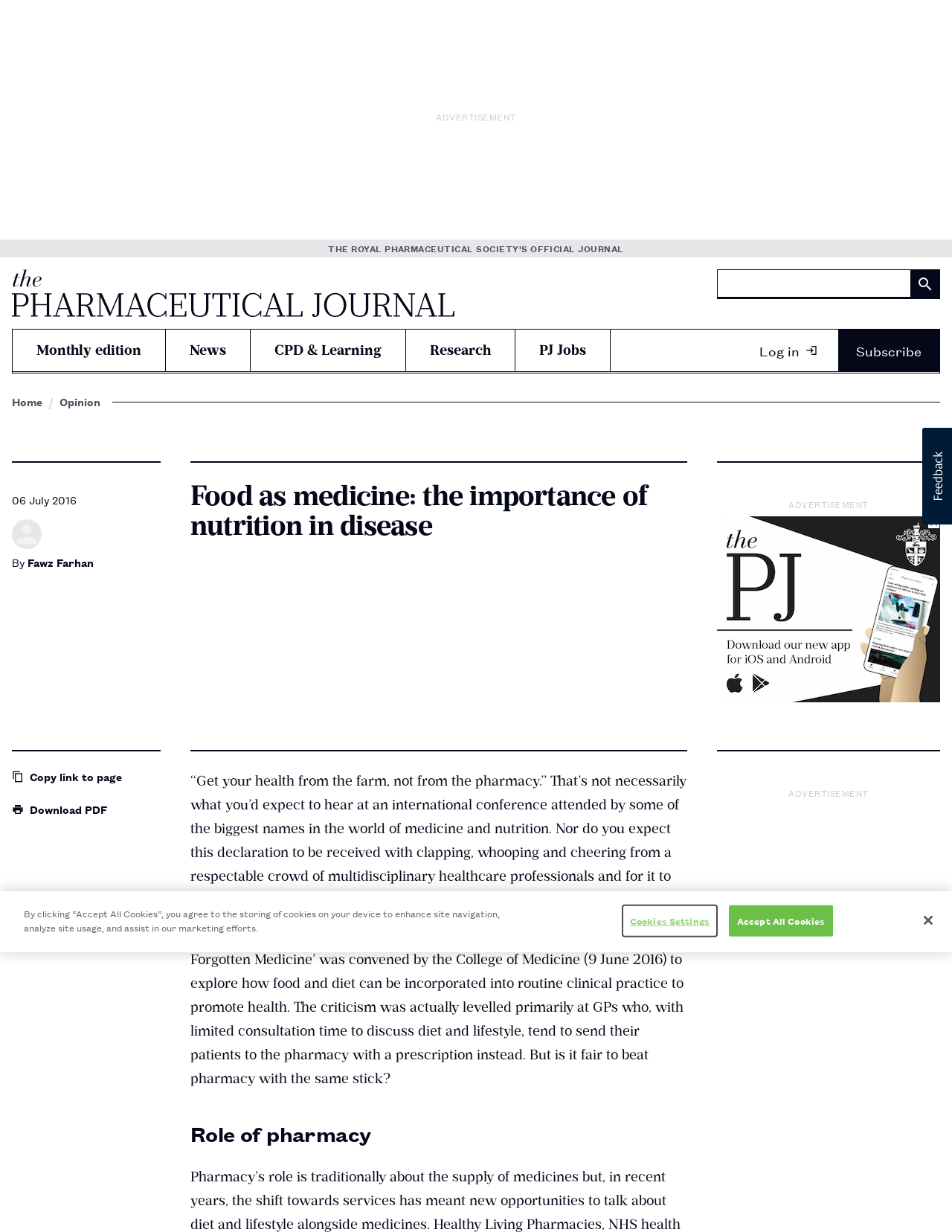Can you extract the headline from the webpage for me?

Food as medicine: the importance of nutrition in disease